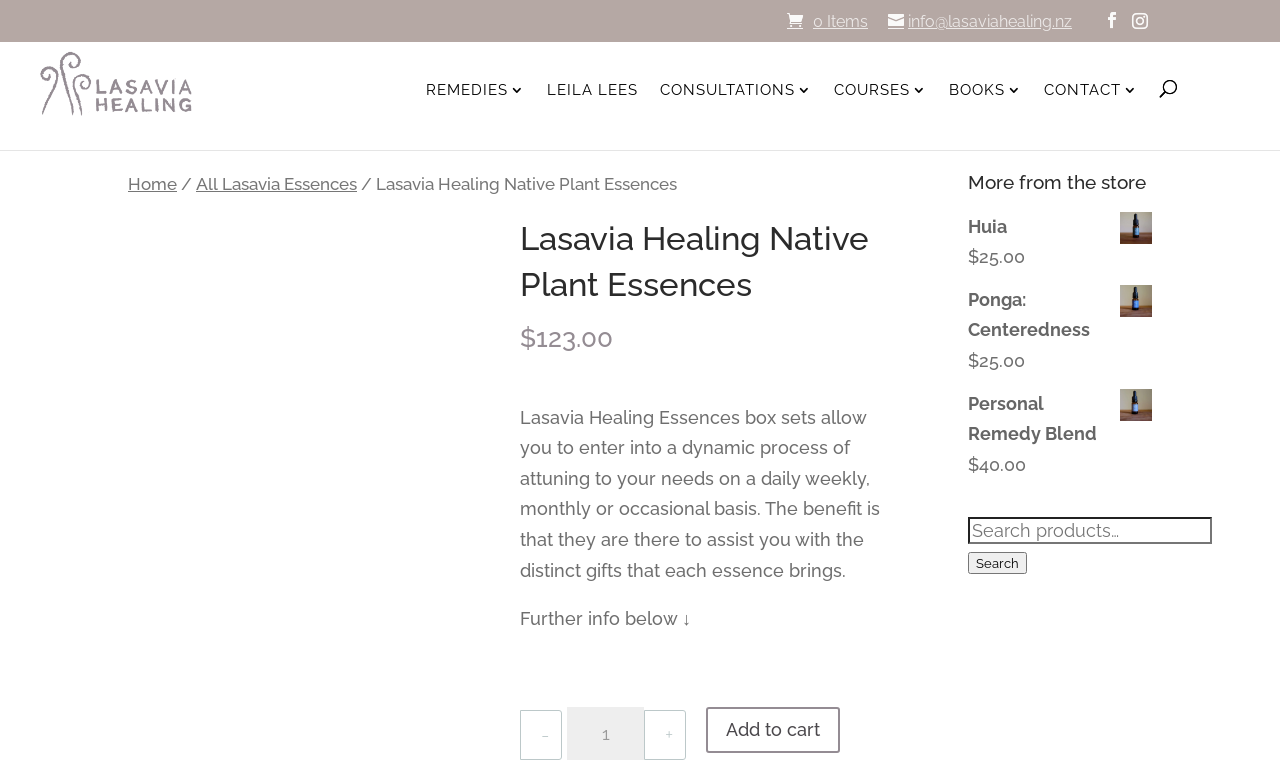Provide the bounding box coordinates of the HTML element this sentence describes: "0 Items".

[0.615, 0.016, 0.694, 0.04]